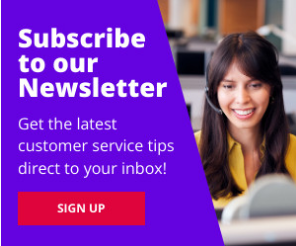What is the color of the 'SIGN UP' button?
Could you answer the question in a detailed manner, providing as much information as possible?

The 'SIGN UP' button is prominently displayed below the text, and its bright red color is designed to grab the user's attention, encouraging immediate action to subscribe to the newsletter.